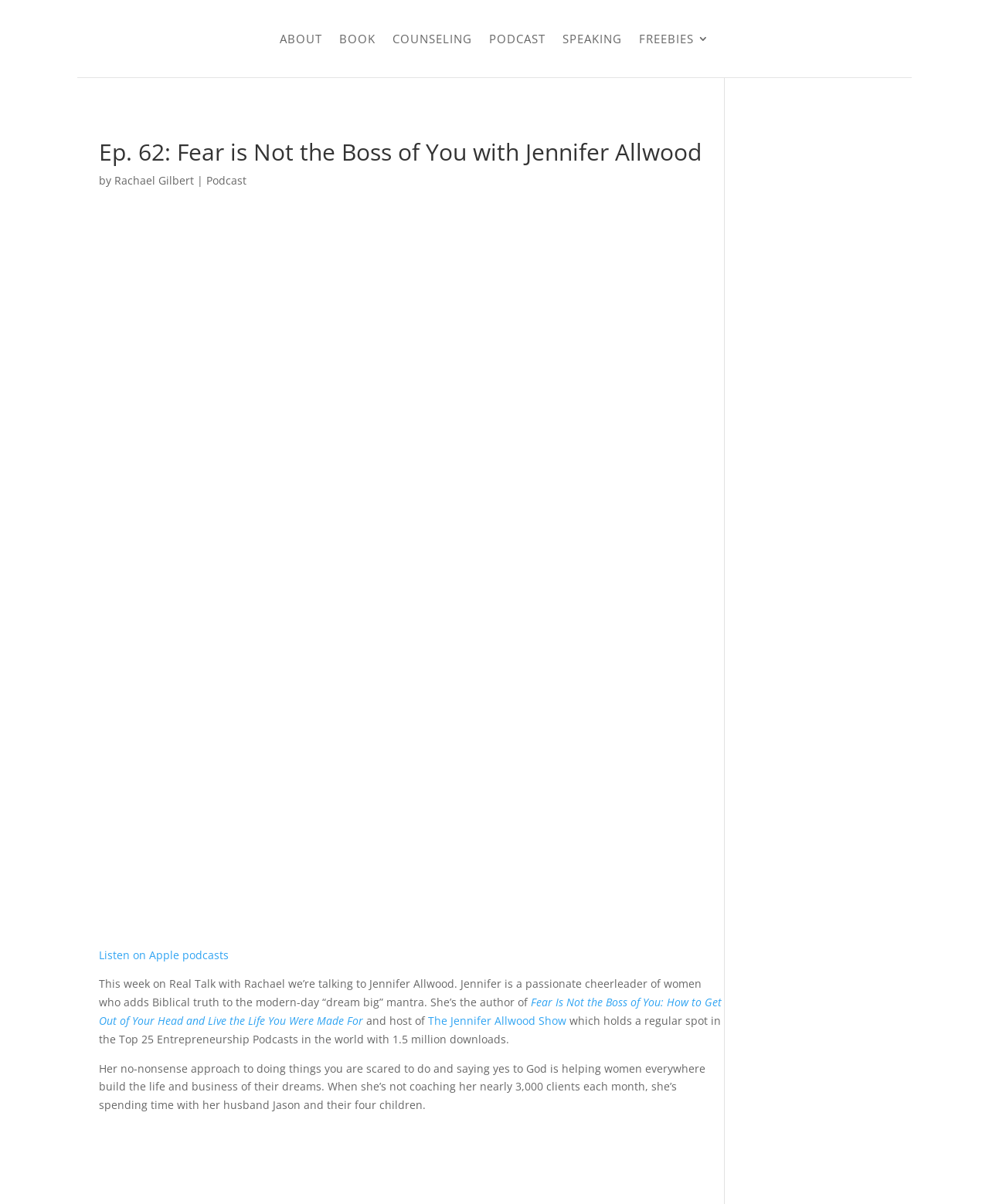Pinpoint the bounding box coordinates of the area that must be clicked to complete this instruction: "Open Jennifer Allwood's book in a new tab".

[0.1, 0.826, 0.73, 0.854]